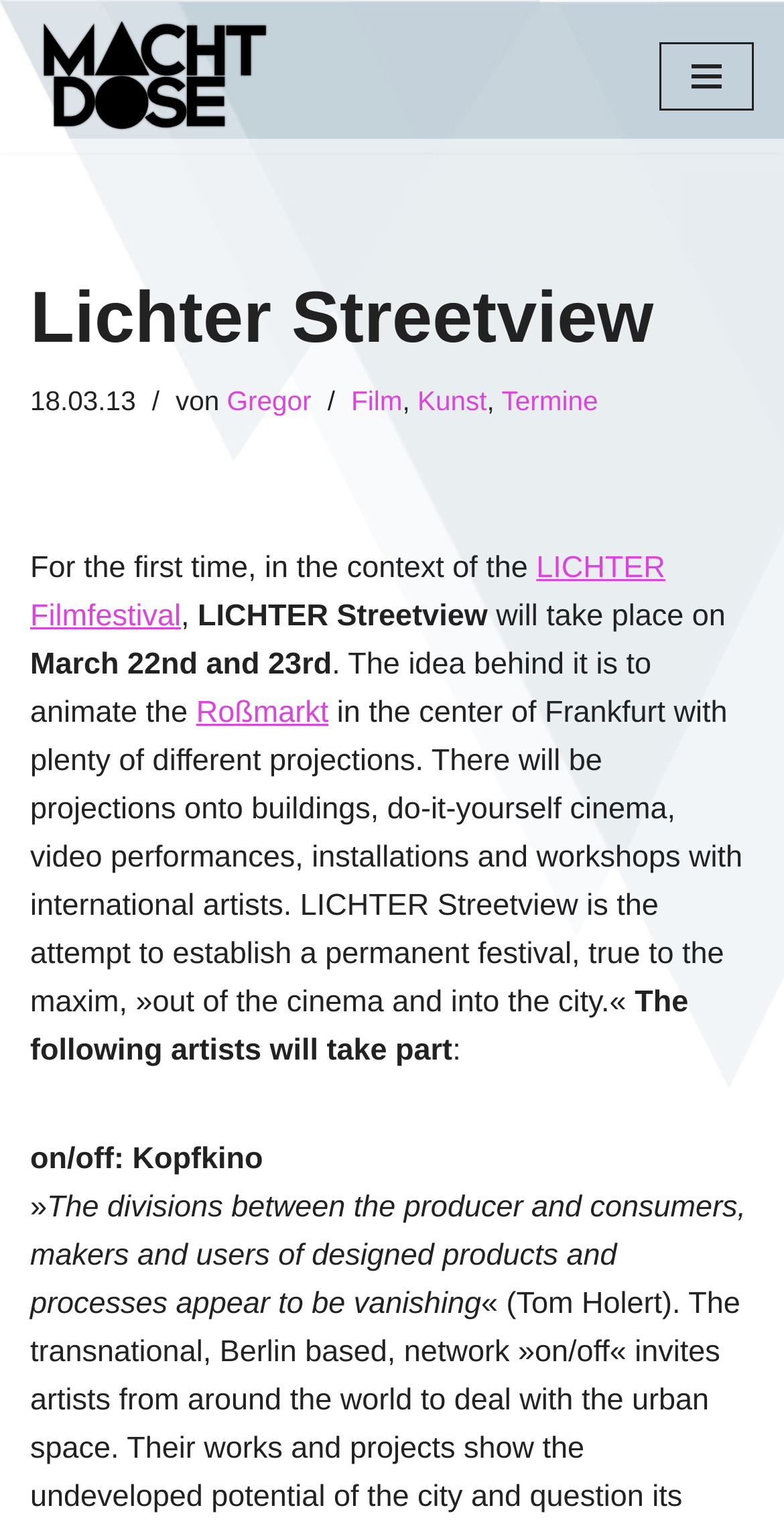Please determine the bounding box coordinates of the element's region to click for the following instruction: "Check the details of 'Gregor'".

[0.289, 0.254, 0.397, 0.274]